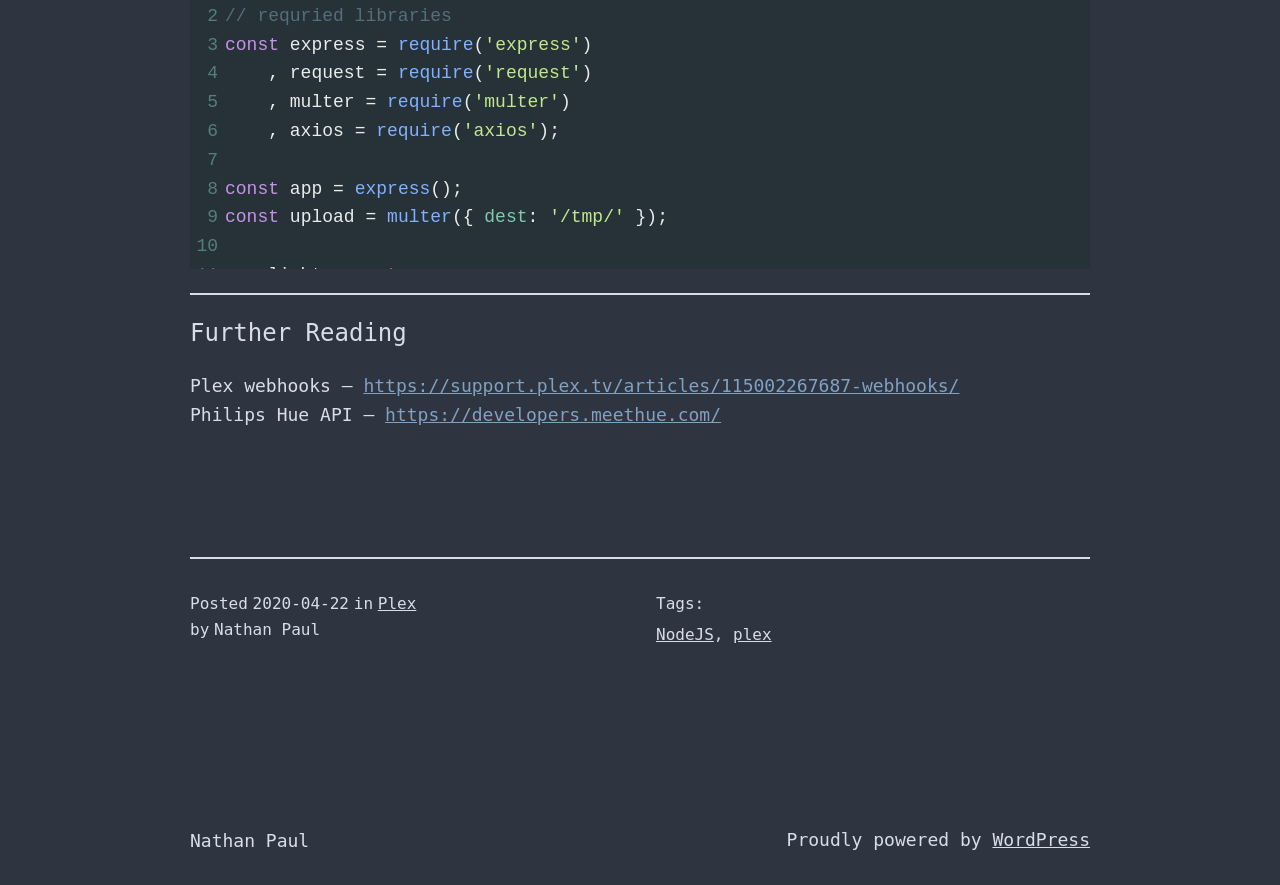Provide your answer in one word or a succinct phrase for the question: 
What is the first required library?

express